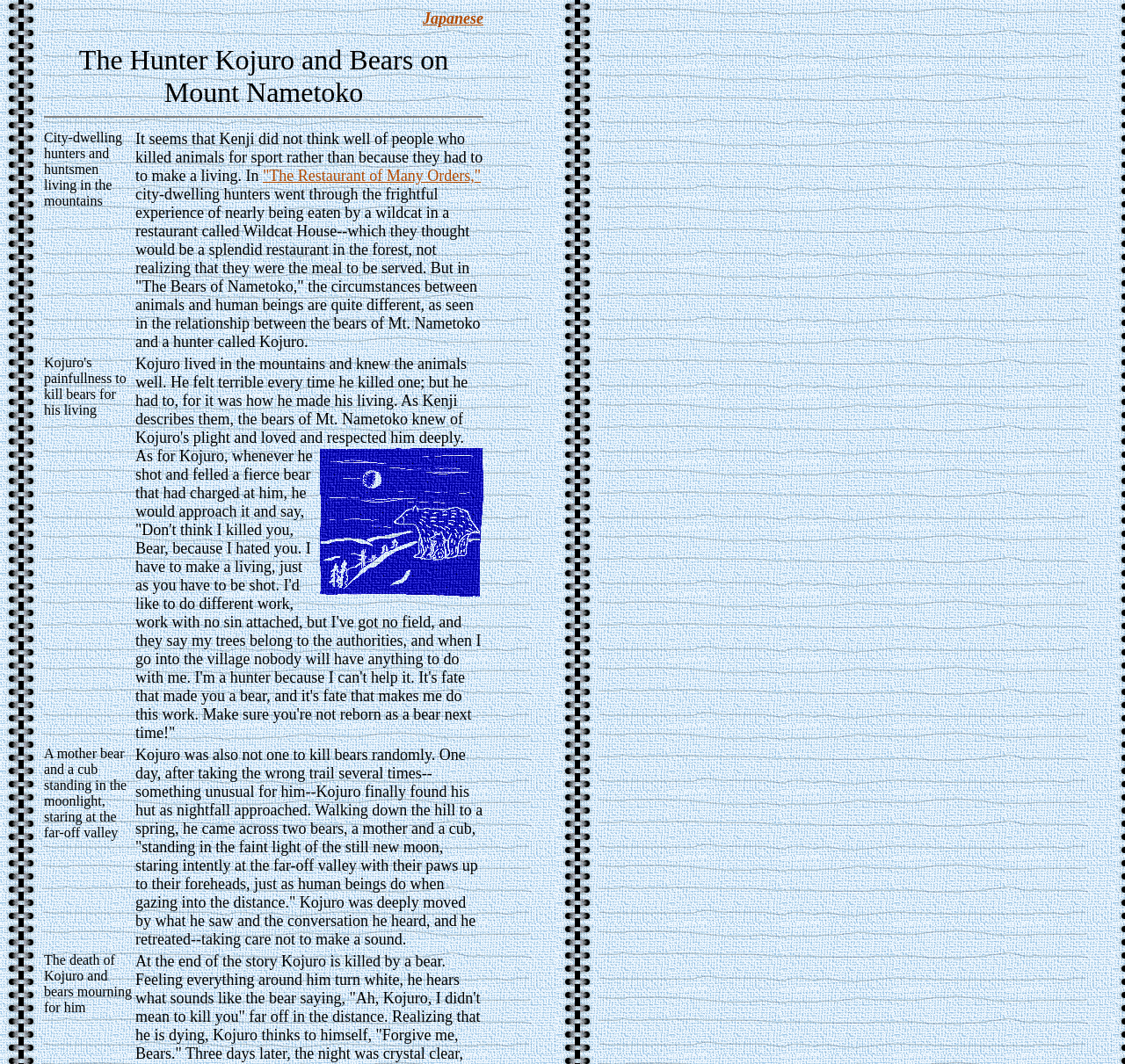What is the relationship between Kojuro and the bears?
Using the image, provide a detailed and thorough answer to the question.

The webpage describes how Kojuro feels terrible every time he kills a bear, and how the bears of Mt. Nametoko know of Kojuro's plight and love and respect him deeply.